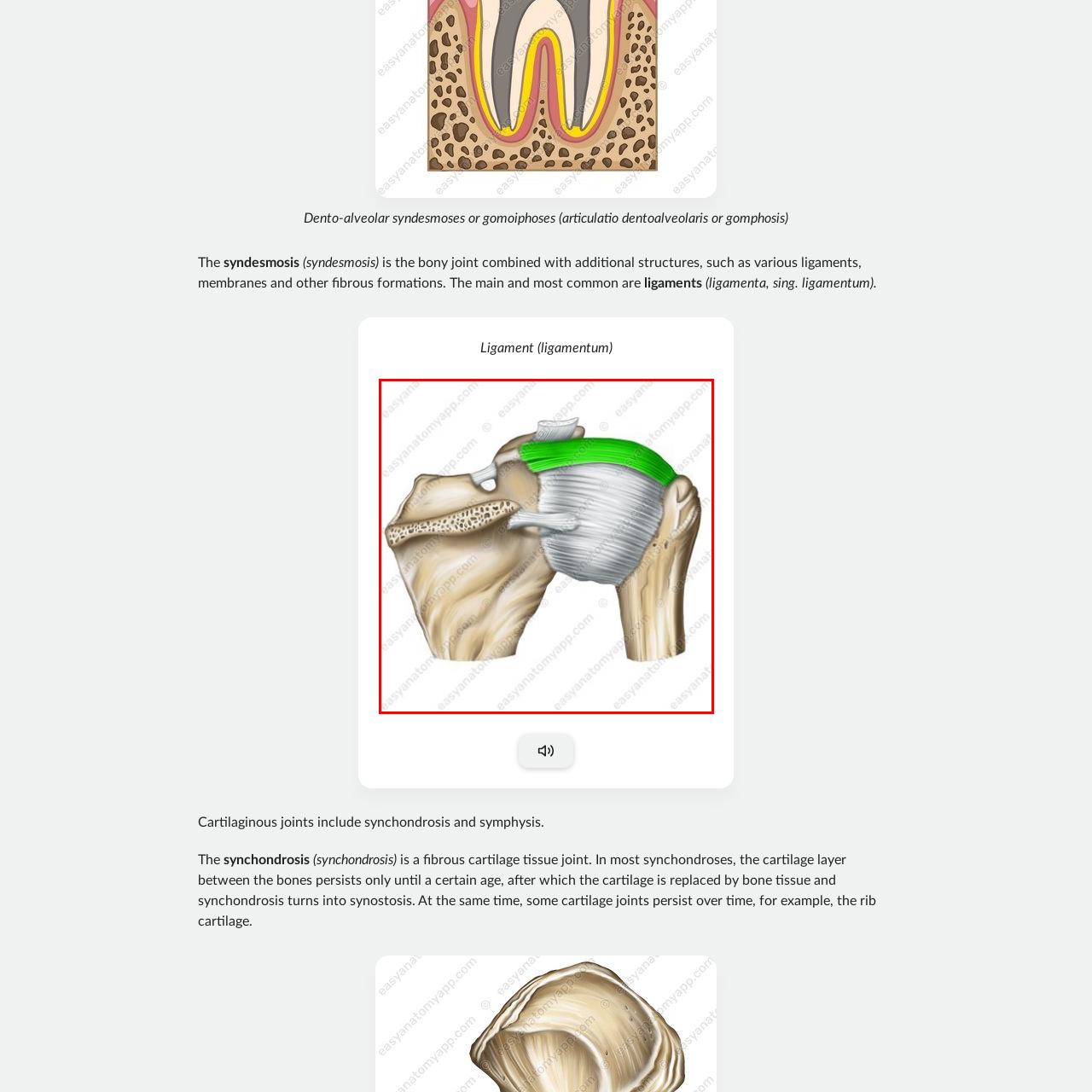View the section of the image outlined in red, What is the primary function of ligaments? Provide your response in a single word or brief phrase.

Stabilizing joints